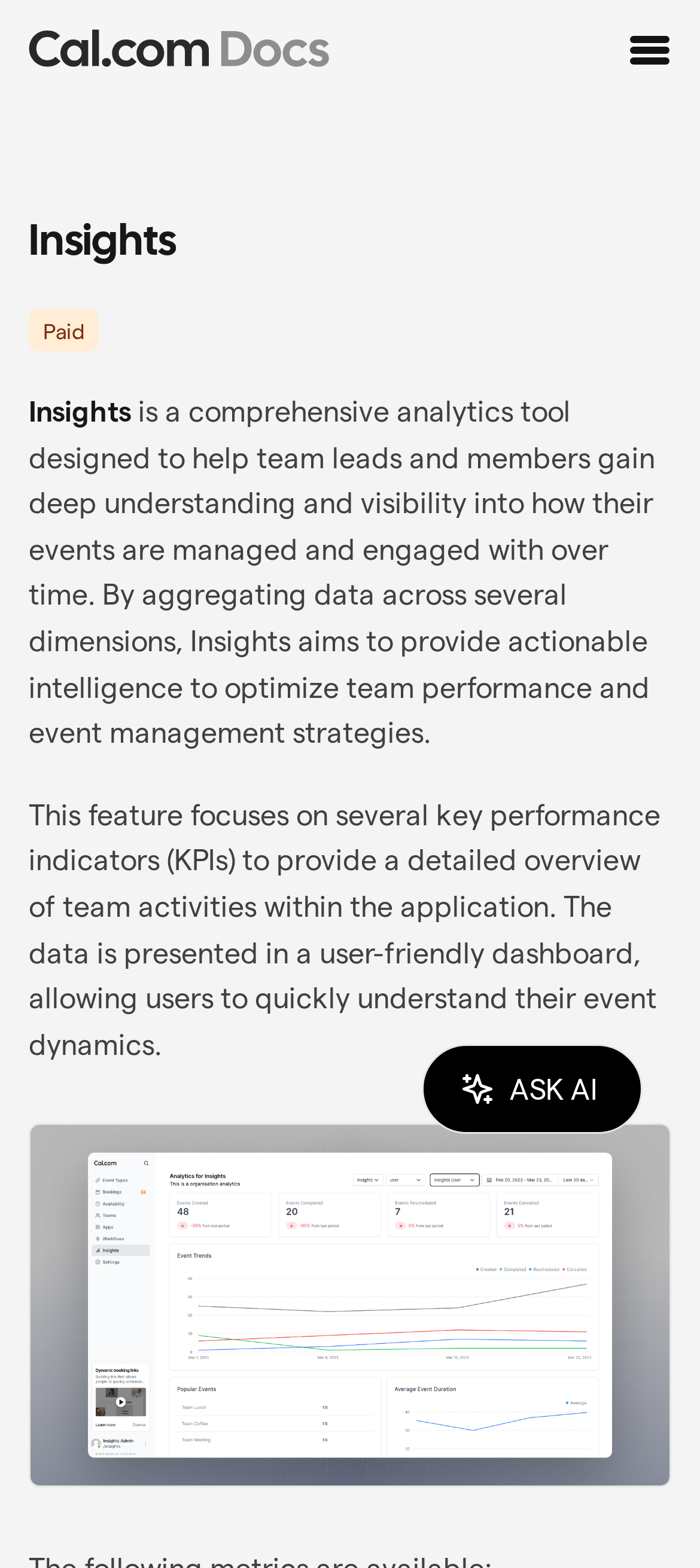What is the name of the comprehensive analytics tool?
Answer the question using a single word or phrase, according to the image.

Insights